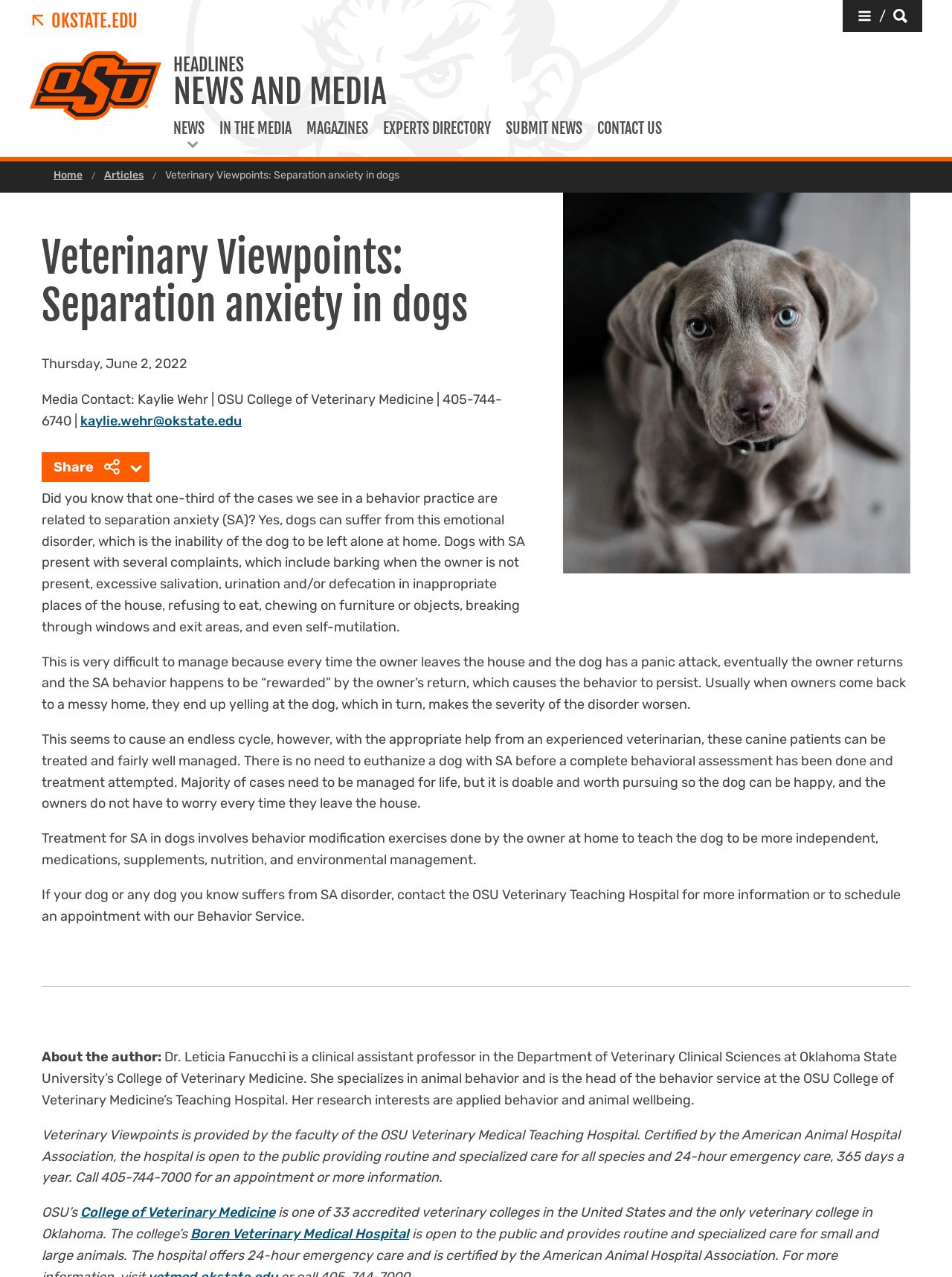Based on the provided description, "Blank page", find the bounding box of the corresponding UI element in the screenshot.

None